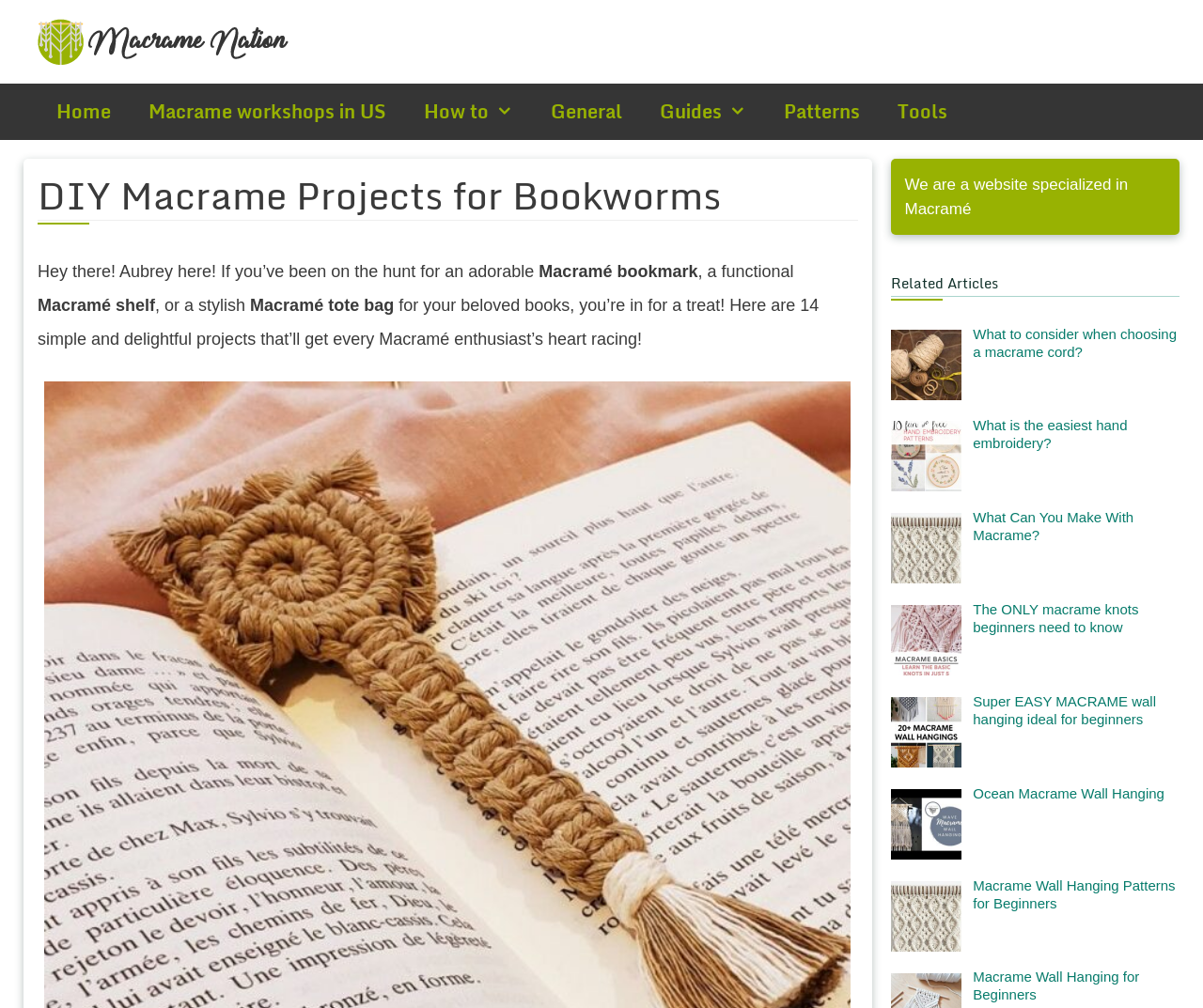Locate the bounding box coordinates of the element's region that should be clicked to carry out the following instruction: "Visit the 'Macramé Nation' website". The coordinates need to be four float numbers between 0 and 1, i.e., [left, top, right, bottom].

[0.031, 0.031, 0.24, 0.05]